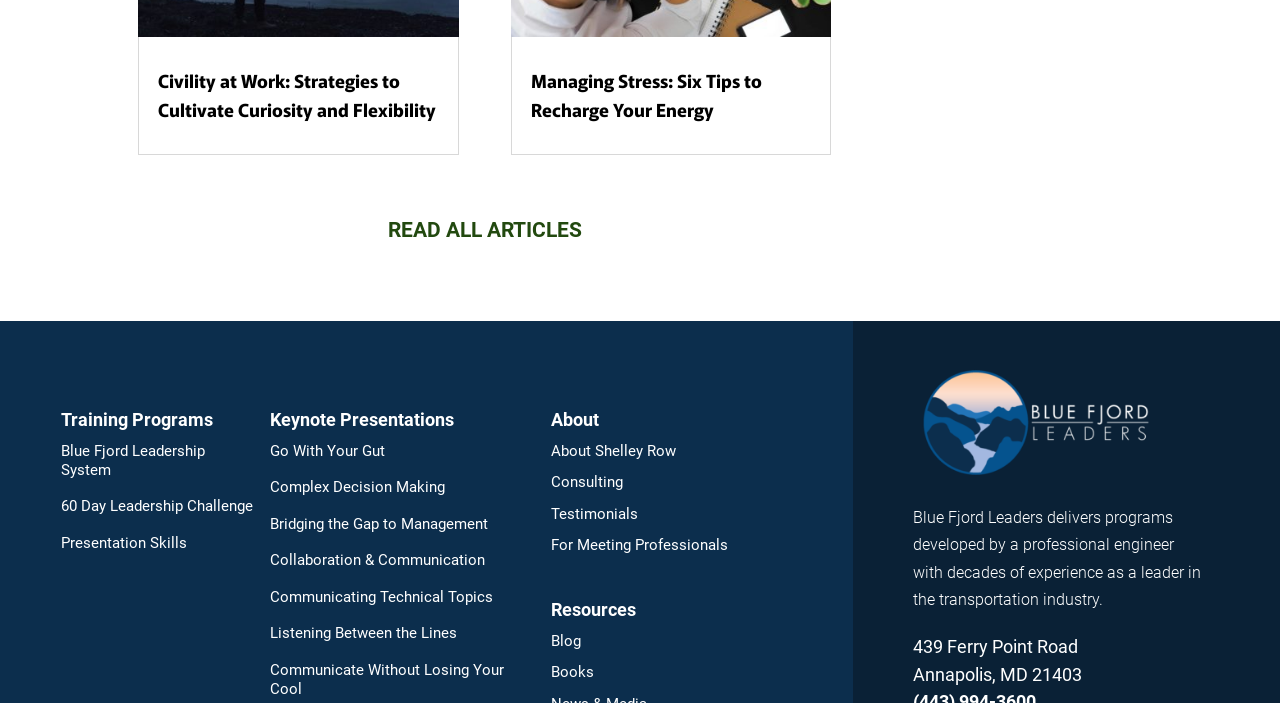Answer this question using a single word or a brief phrase:
What is the name of the leadership system?

Blue Fjord Leadership System